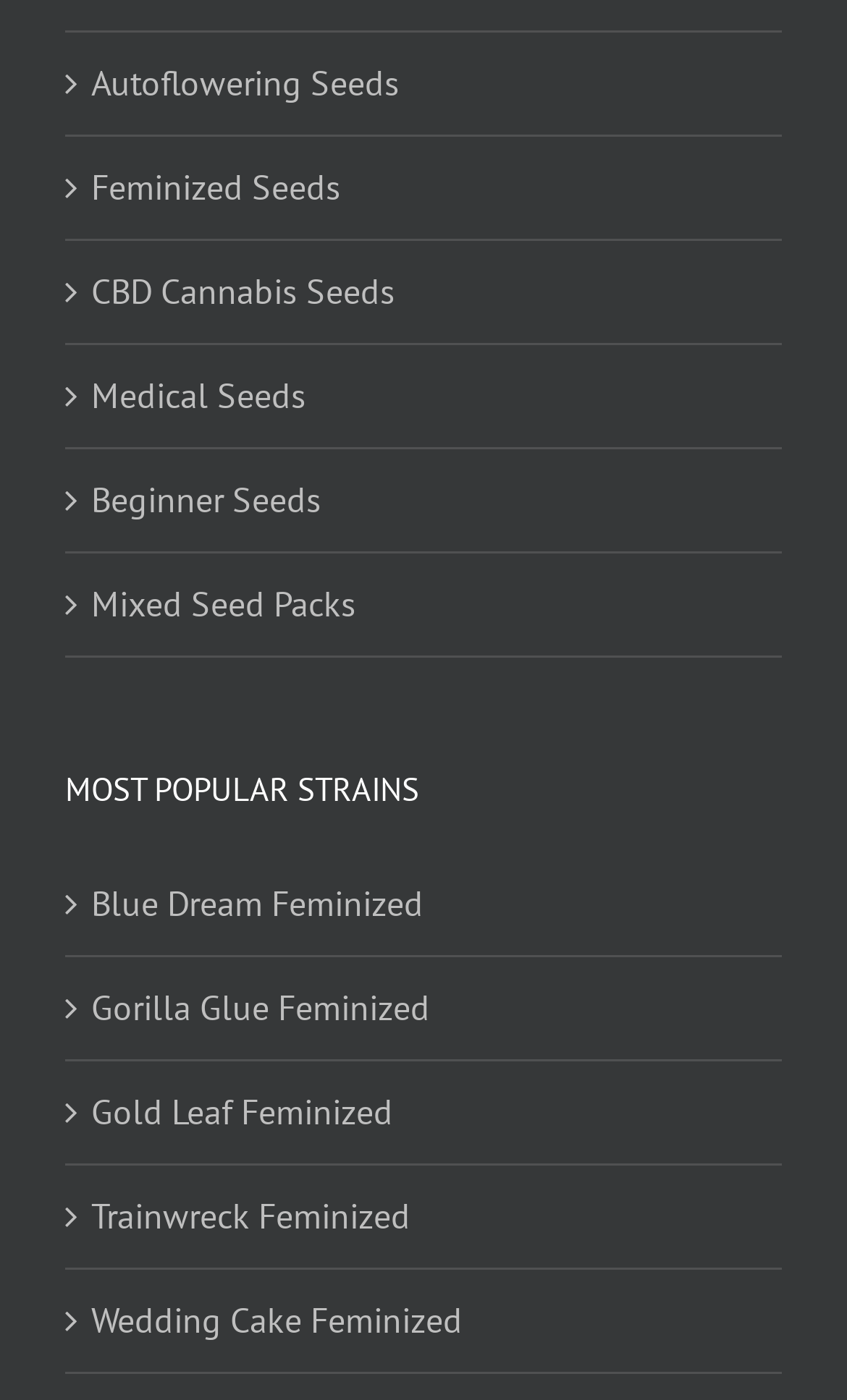Can you find the bounding box coordinates of the area I should click to execute the following instruction: "Check out Beginner Seeds"?

[0.108, 0.336, 0.897, 0.378]